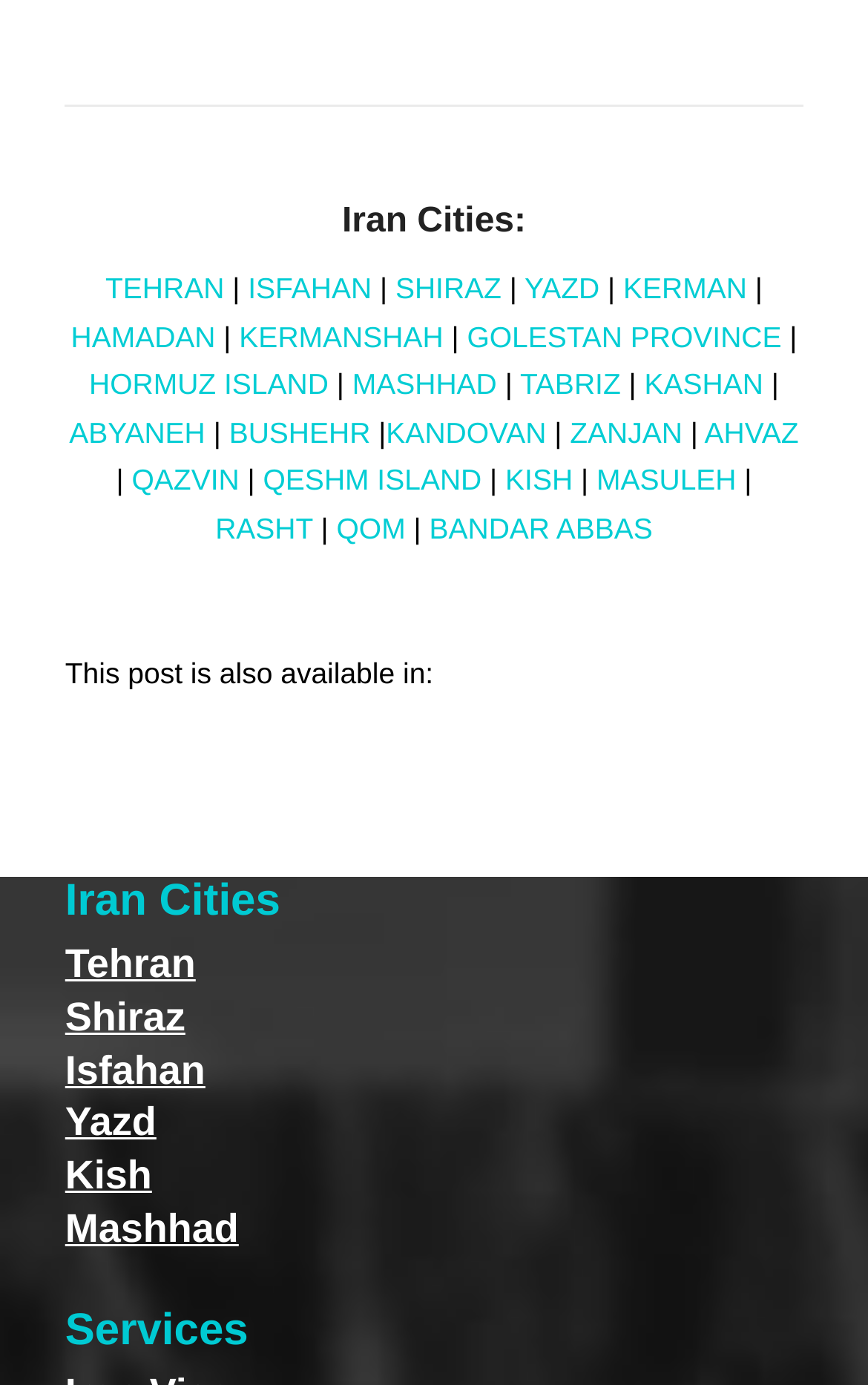Find the bounding box coordinates for the area you need to click to carry out the instruction: "Learn about KISH". The coordinates should be four float numbers between 0 and 1, indicated as [left, top, right, bottom].

[0.582, 0.335, 0.66, 0.359]